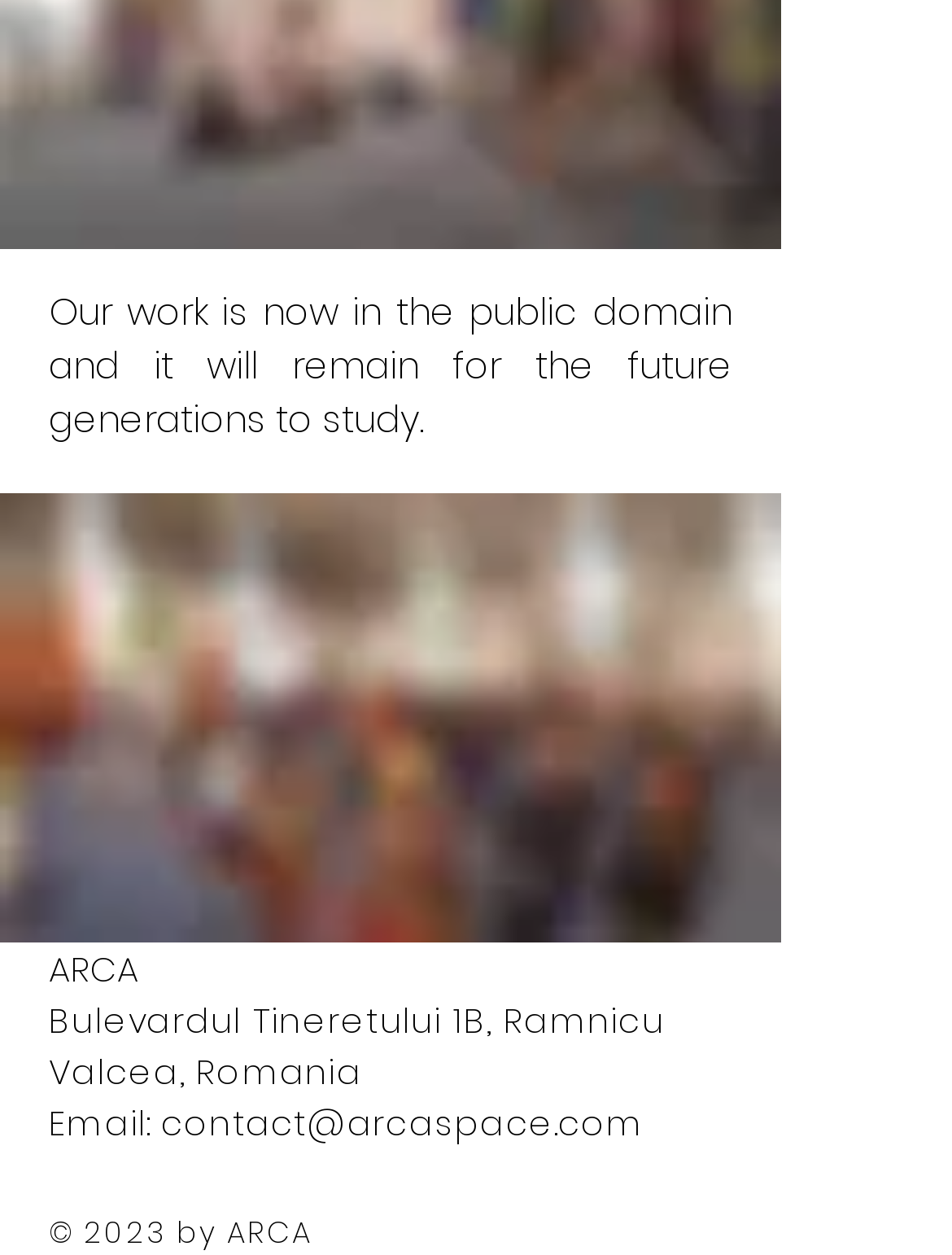What is the email address to contact ARCA?
Using the details from the image, give an elaborate explanation to answer the question.

I found the email address by looking at the link element located next to the 'Email:' static text, which reads 'contact@arcaspace.com'.